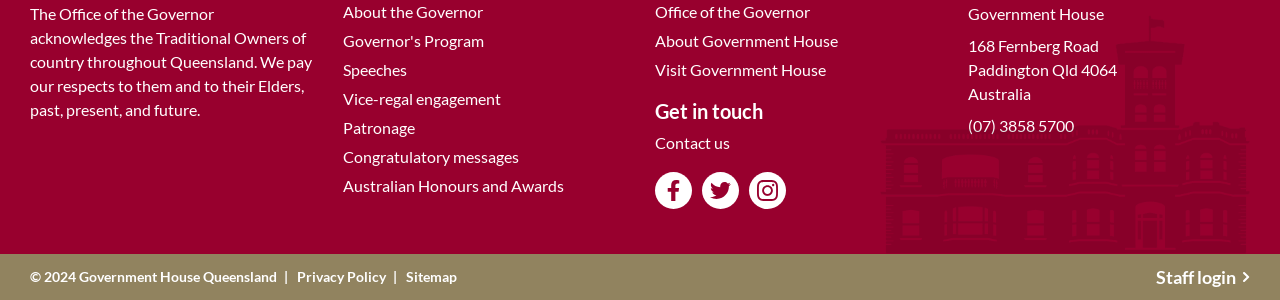What is the address of Government House?
Please give a detailed and elaborate answer to the question.

The address of Government House is mentioned in the StaticText element with ID 193, '168 Fernberg Road', which is located below the 'Government House' text.